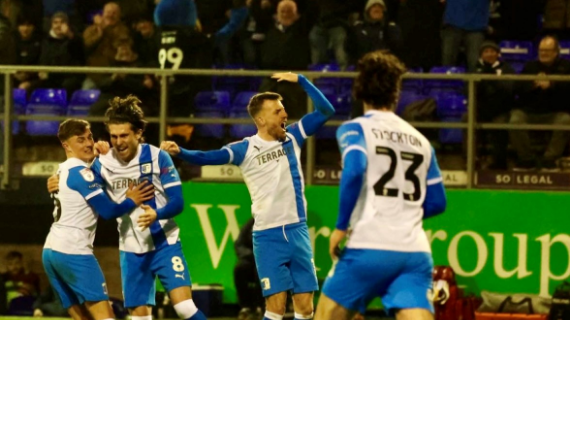Using the information in the image, could you please answer the following question in detail:
What is the player in the foreground doing?

The player in the foreground, wearing number 8, is enthusiastically raising his arms in celebration, as described in the caption, which highlights the emotional highs experienced by players during an intense game.